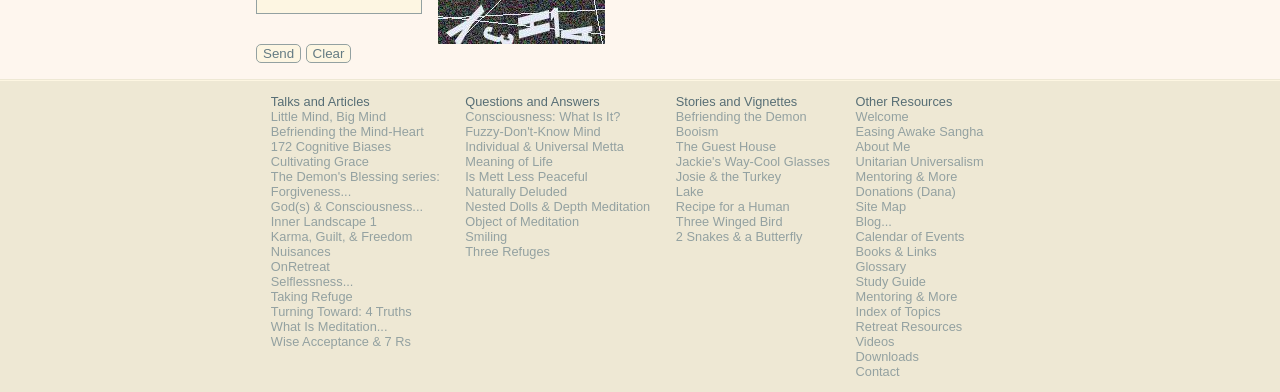Identify the bounding box for the given UI element using the description provided. Coordinates should be in the format (top-left x, top-left y, bottom-right x, bottom-right y) and must be between 0 and 1. Here is the description: Is Mett Less Peaceful

[0.364, 0.43, 0.459, 0.469]